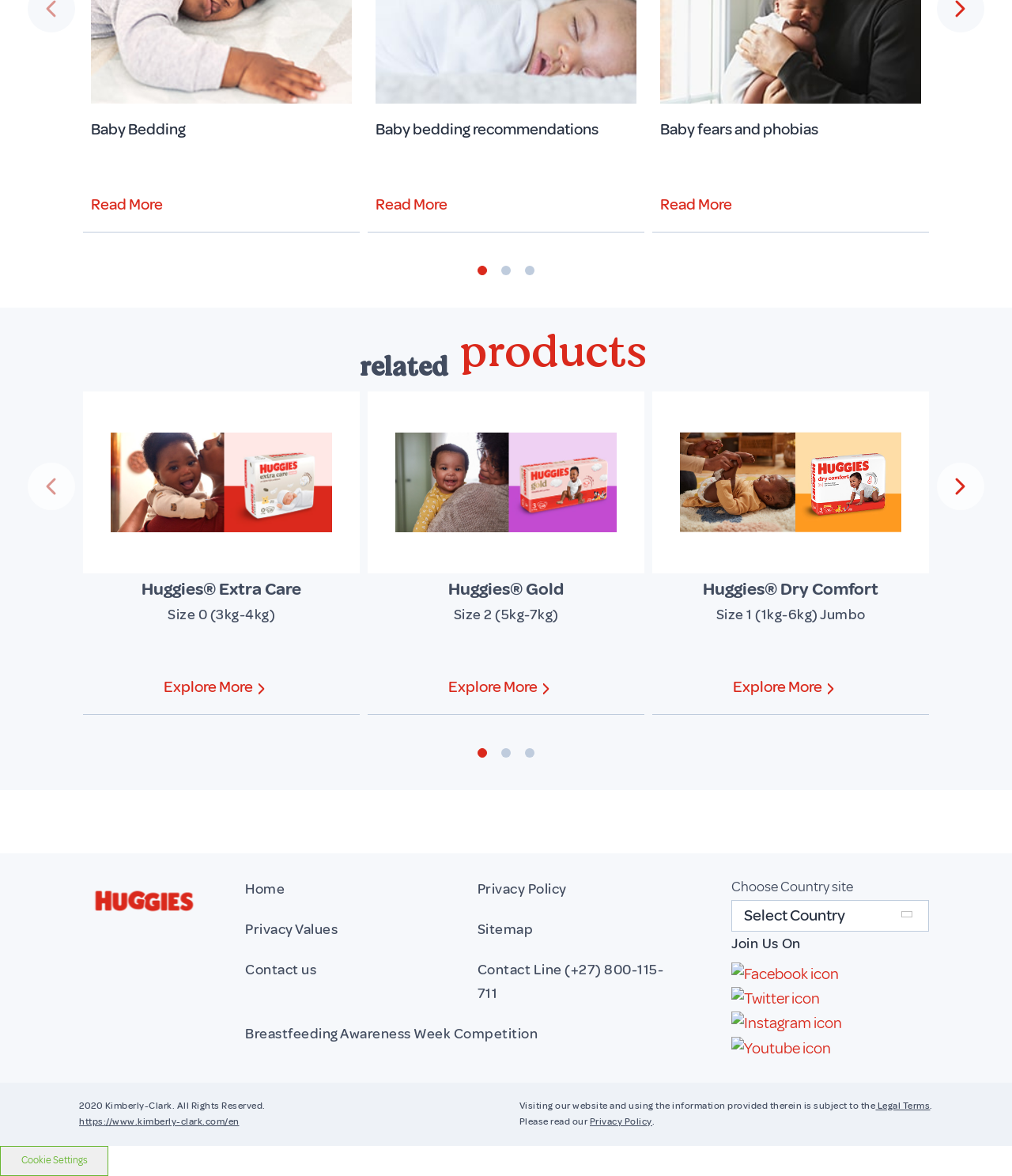Answer the question in one word or a short phrase:
What is the size of the Huggies Extra Care diapers?

Size 0 (3kg-4kg)